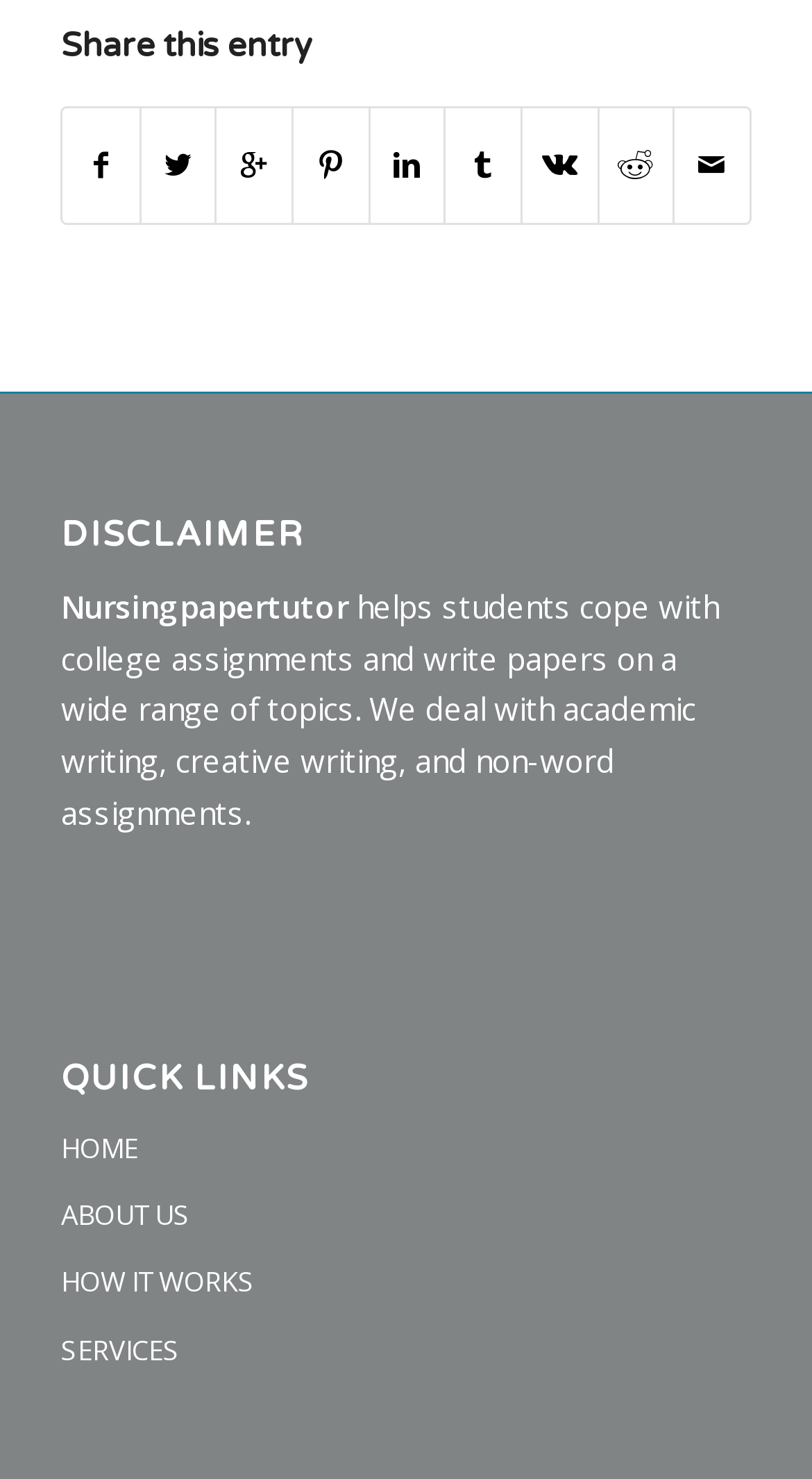Find the bounding box coordinates for the area you need to click to carry out the instruction: "View services". The coordinates should be four float numbers between 0 and 1, indicated as [left, top, right, bottom].

[0.075, 0.891, 0.925, 0.937]